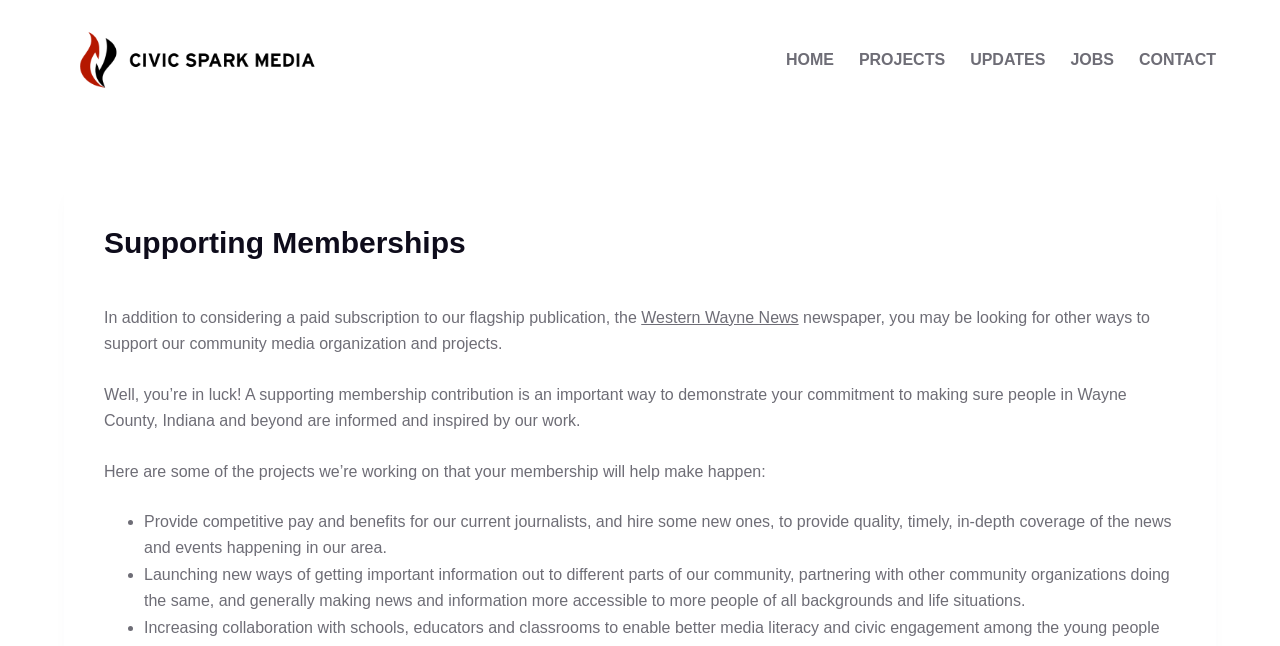Give a one-word or short-phrase answer to the following question: 
What is the purpose of a supporting membership contribution?

To support community media organization